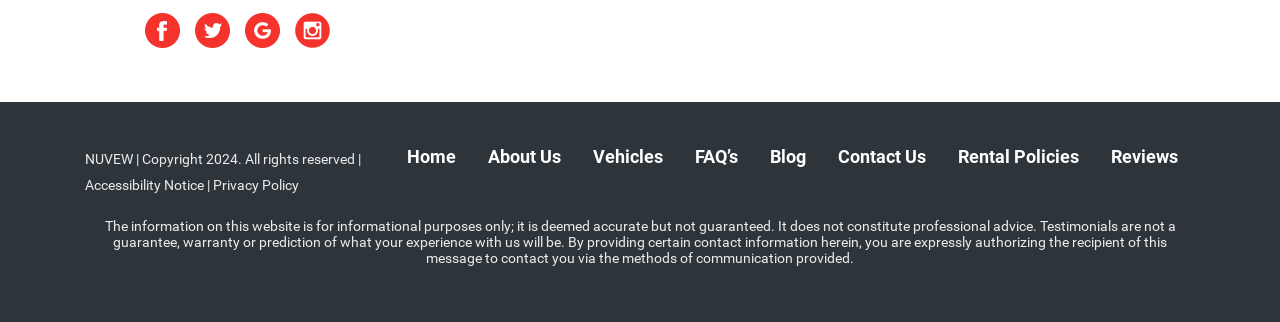Please determine the bounding box coordinates of the element to click in order to execute the following instruction: "View the Accessibility Notice". The coordinates should be four float numbers between 0 and 1, specified as [left, top, right, bottom].

[0.066, 0.55, 0.159, 0.599]